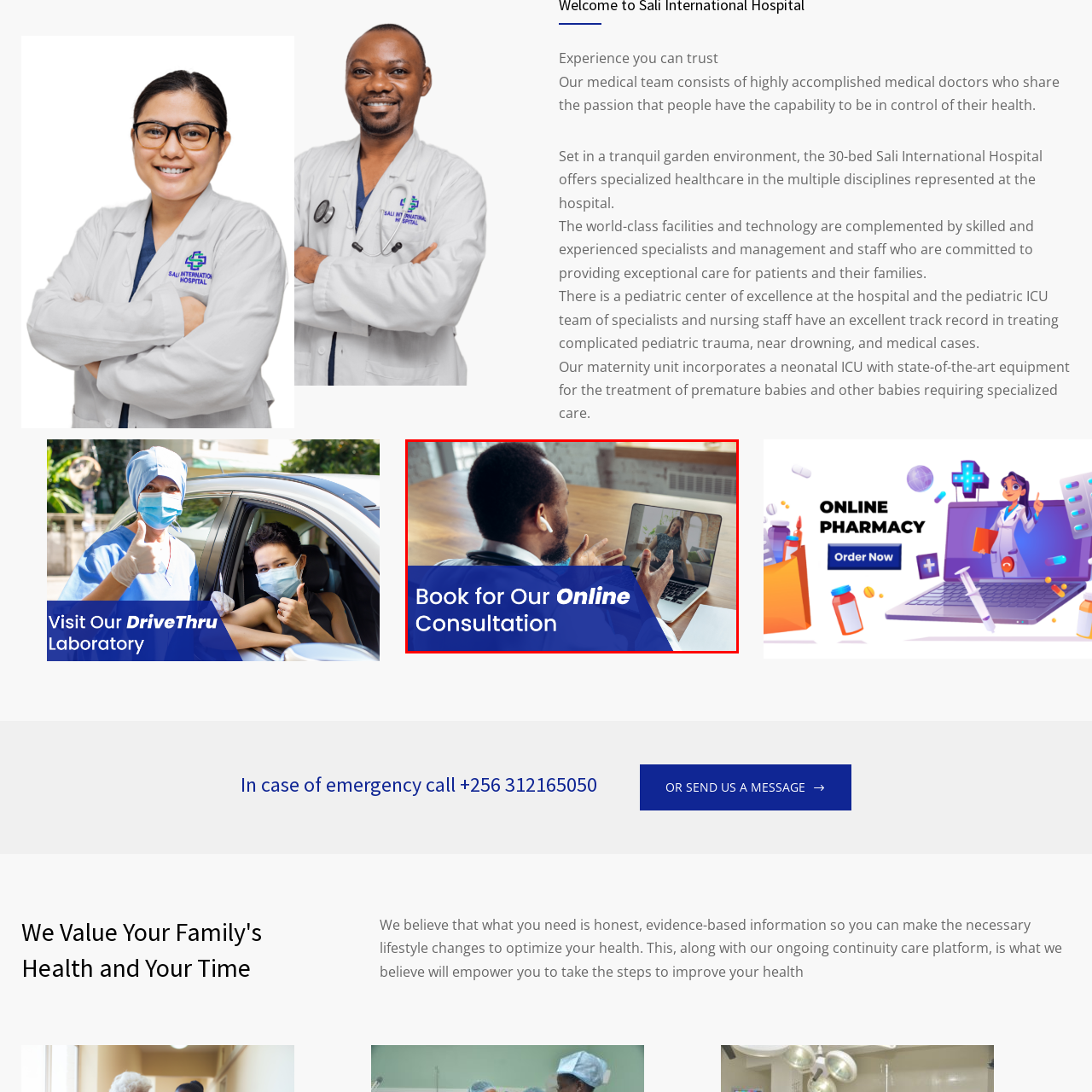Examine the image within the red boundary and respond with a single word or phrase to the question:
Is the setting well-lit?

Yes